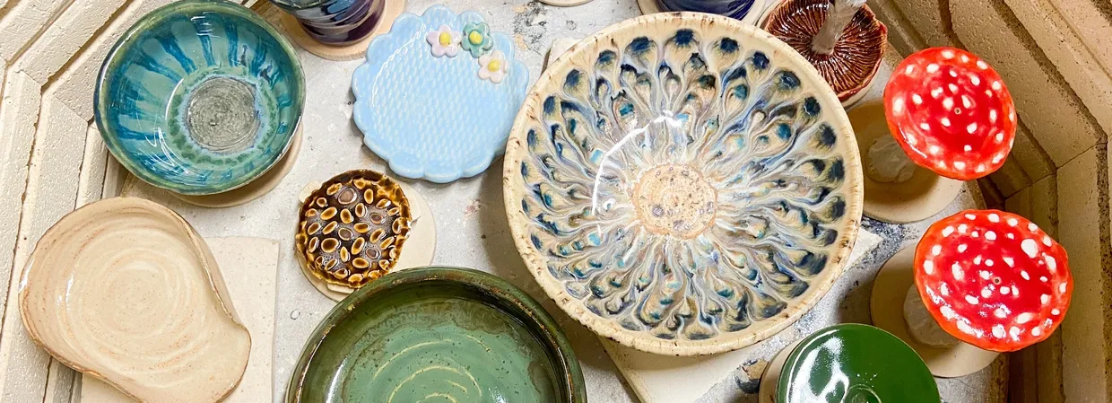How many ceramic pieces are showcased in the image?
Provide an in-depth and detailed explanation in response to the question.

The caption describes the image as showcasing a 'vibrant collection of handcrafted ceramic pieces arranged artfully', which implies that there are multiple ceramic pieces in the image. The caption also specifically mentions several items, including a large bowl, a glossy green bowl, a unique earthy-toned plate, whimsical red-and-white spotted mushrooms, and a delicate blue plate, further supporting the conclusion that there are multiple ceramic pieces.